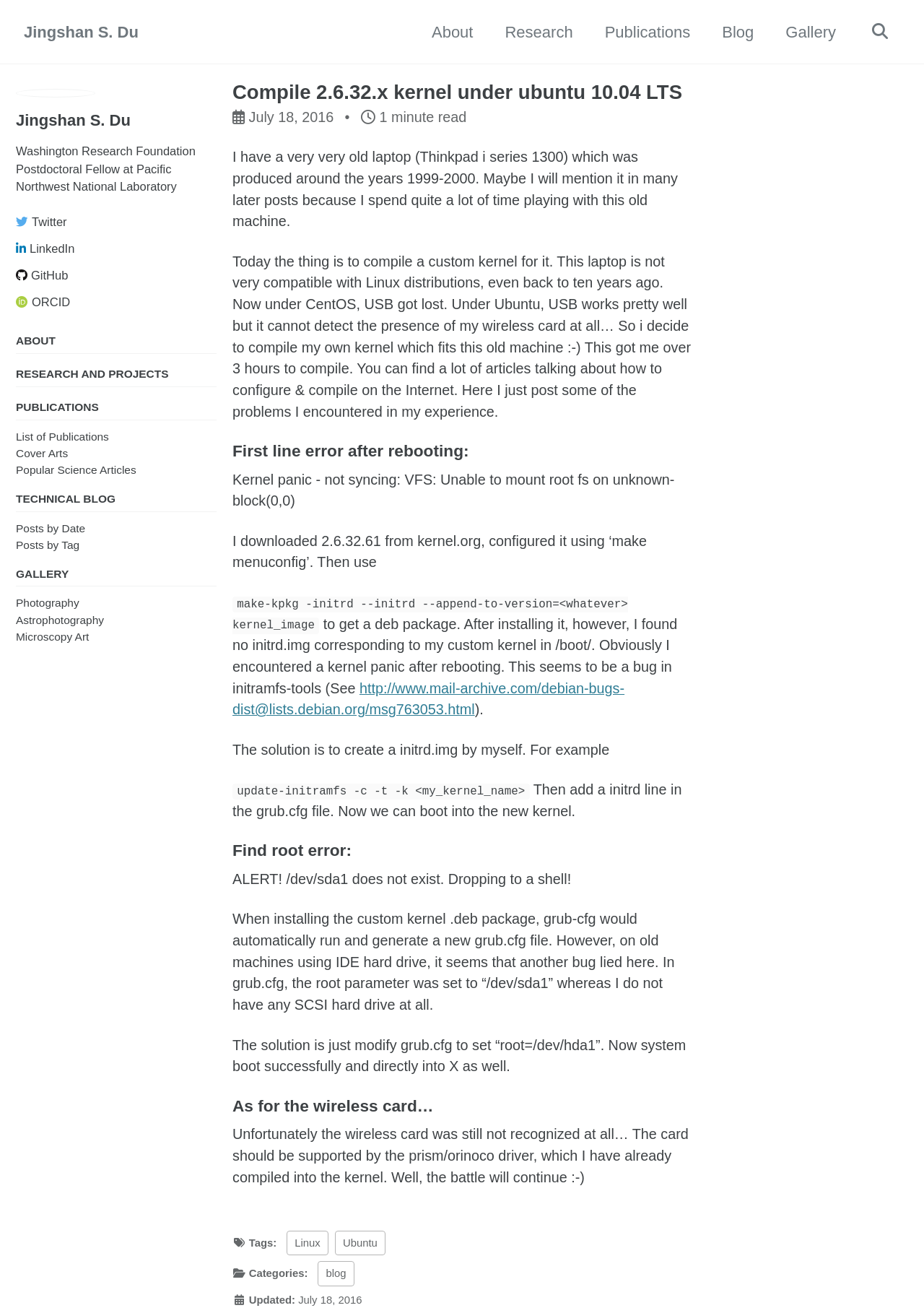Please provide a comprehensive answer to the question below using the information from the image: What is the year of the laptop mentioned?

The year of the laptop can be found in the text 'I have a very very old laptop (Thinkpad i series 1300) which was produced around the years 1999-2000.' which is located in the main content of the webpage.